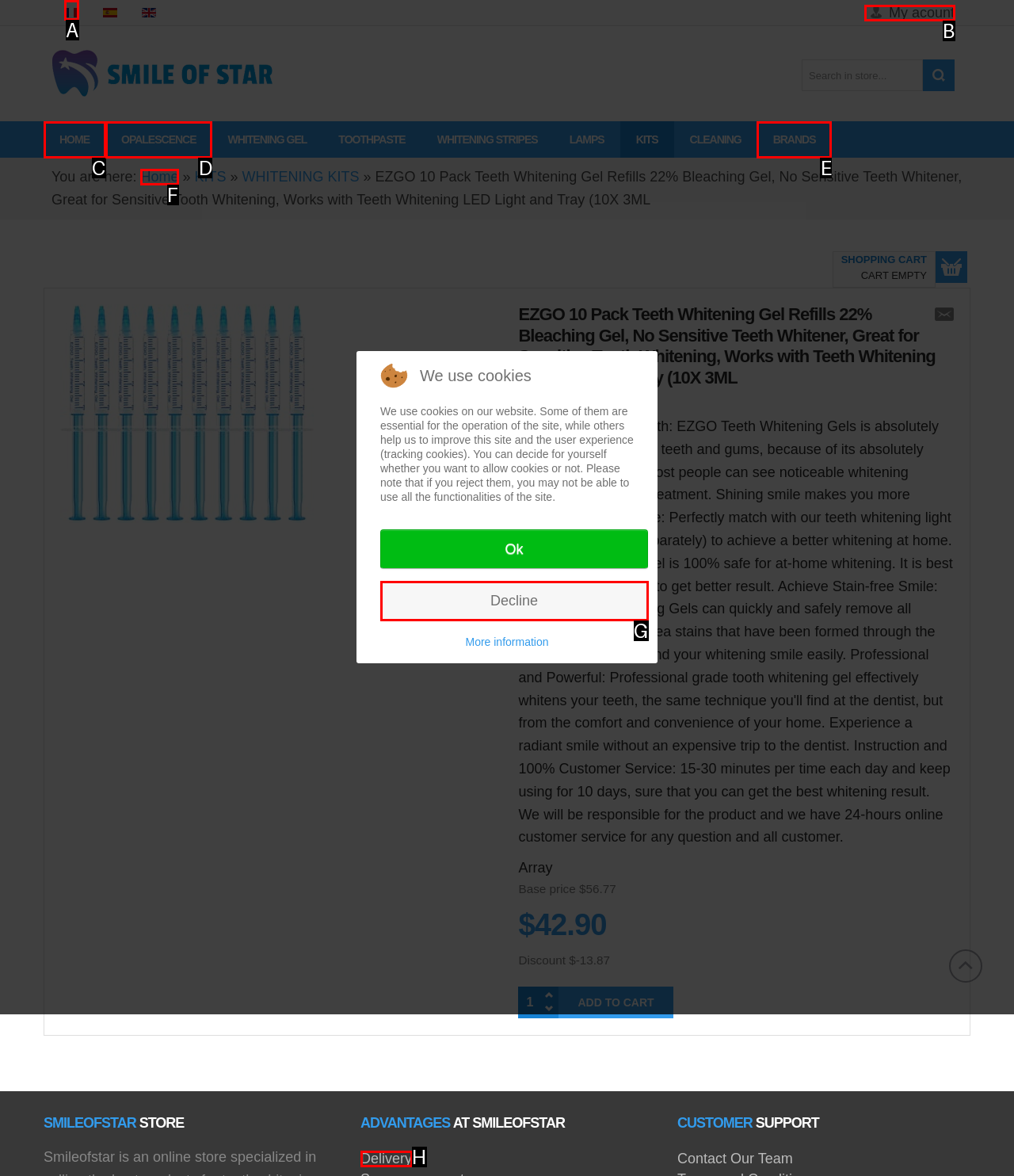Select the option that corresponds to the description: parent_node: Menu
Respond with the letter of the matching choice from the options provided.

None